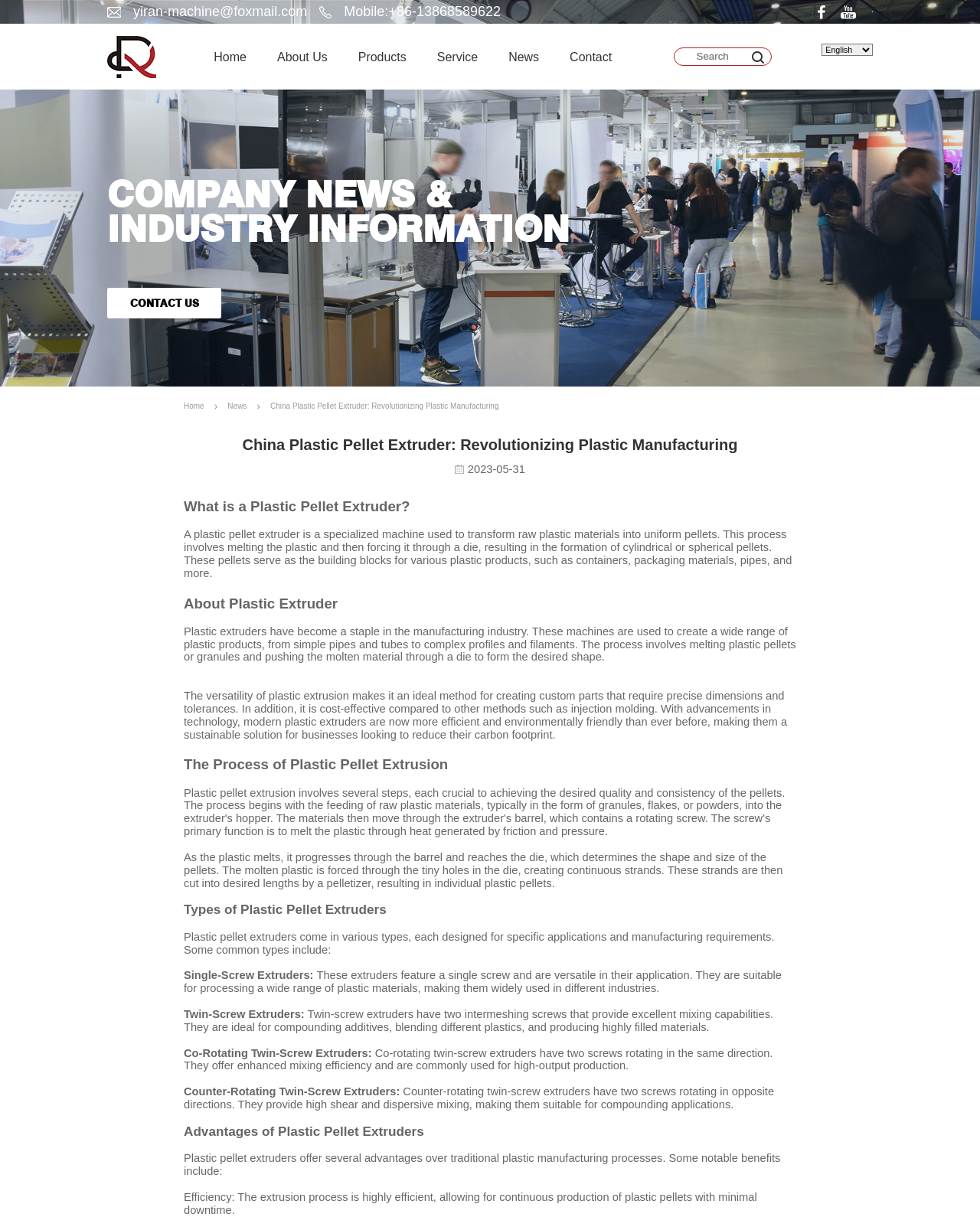What is the company's mobile number?
Provide a thorough and detailed answer to the question.

I found the mobile number by looking at the top-right corner of the webpage, where there is an image of a phone with the text 'Mobile:+86-13868589622' next to it.